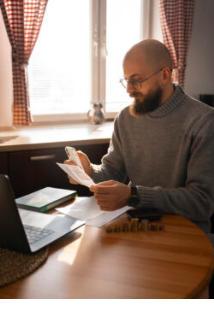Provide a one-word or short-phrase answer to the question:
What is beside the man?

laptop